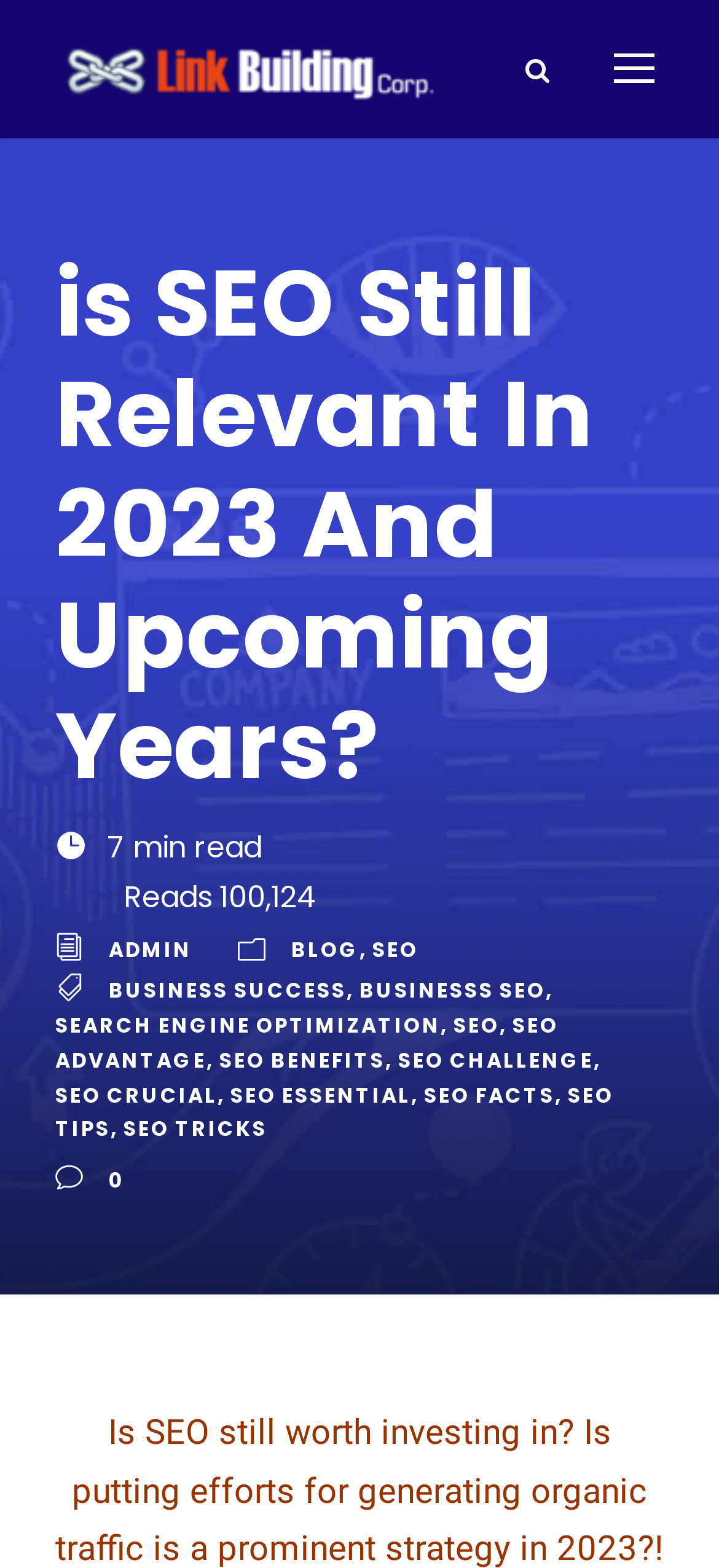Determine the bounding box coordinates for the element that should be clicked to follow this instruction: "Click on LINK BUILDING SERVICES". The coordinates should be given as four float numbers between 0 and 1, in the format [left, top, right, bottom].

[0.077, 0.031, 0.621, 0.058]